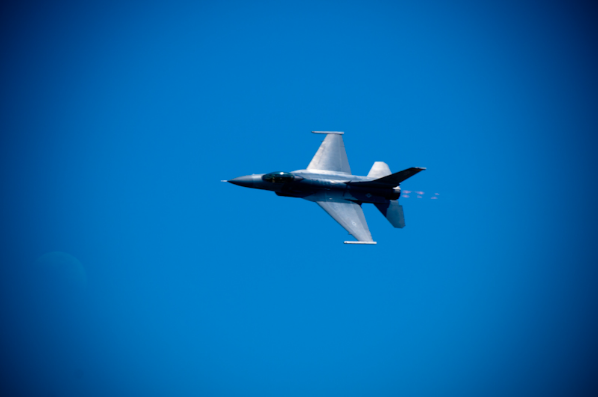Offer a detailed account of the various components present in the image.

A sleek military jet soars through a clear blue sky, demonstrating its agility and power. The aircraft, possibly an F-16 fighter, is captured mid-flight, showcasing its distinct features such as the sharp nose and slender wings. In the background, the vibrant blue expanse of the sky enhances the striking appearance of the jet, while hints of vapor trails suggest high-speed maneuvers. This image encapsulates the essence of airborne precision and the thrill of flight, evoking a sense of awe for aviation enthusiasts and highlighting the technology behind modern military aircraft.